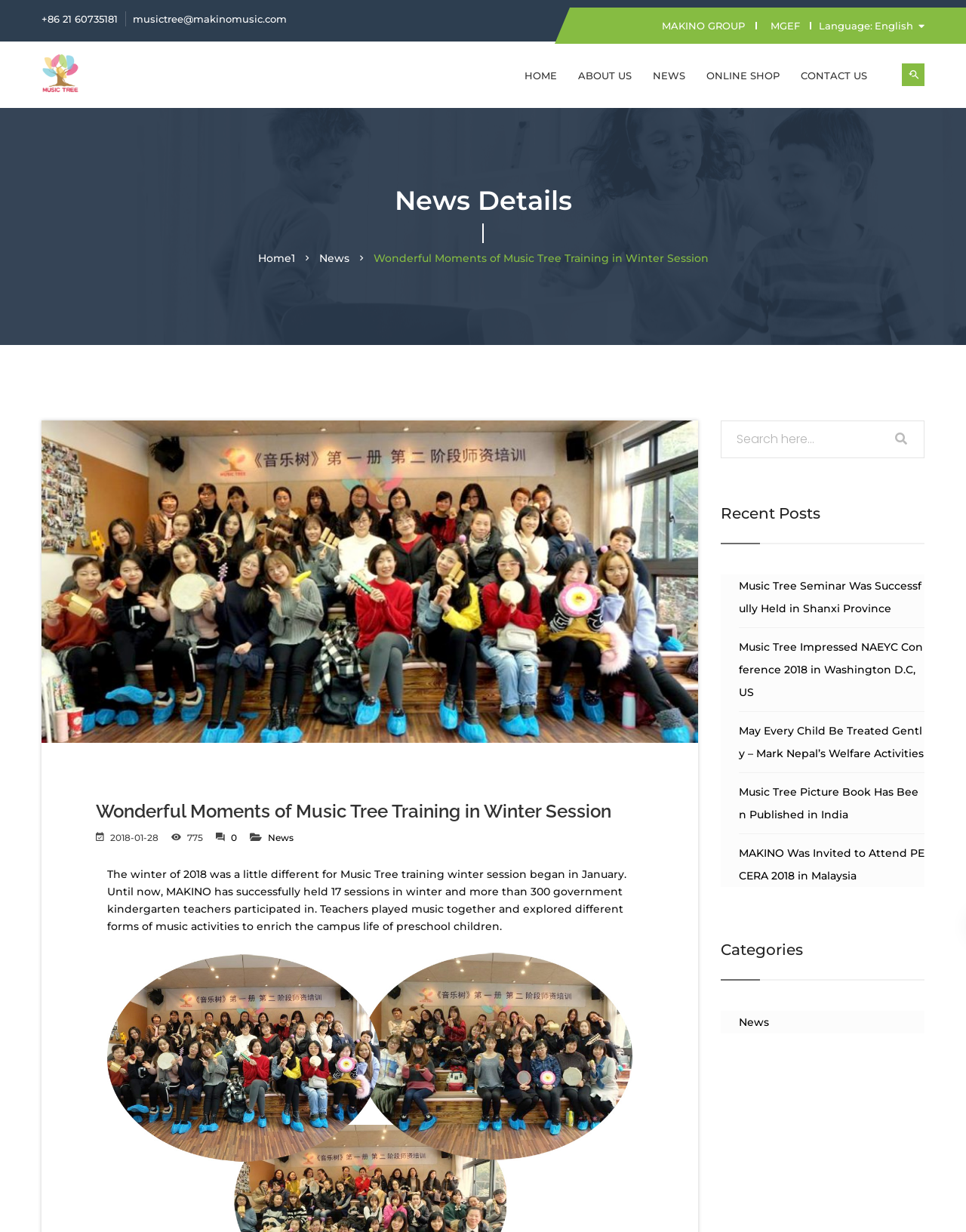What is the phone number to contact?
Please respond to the question with a detailed and informative answer.

I found the phone number by looking at the top section of the webpage, where it says '+86 21 60735181' which is a link. This is likely the phone number to contact the organization.